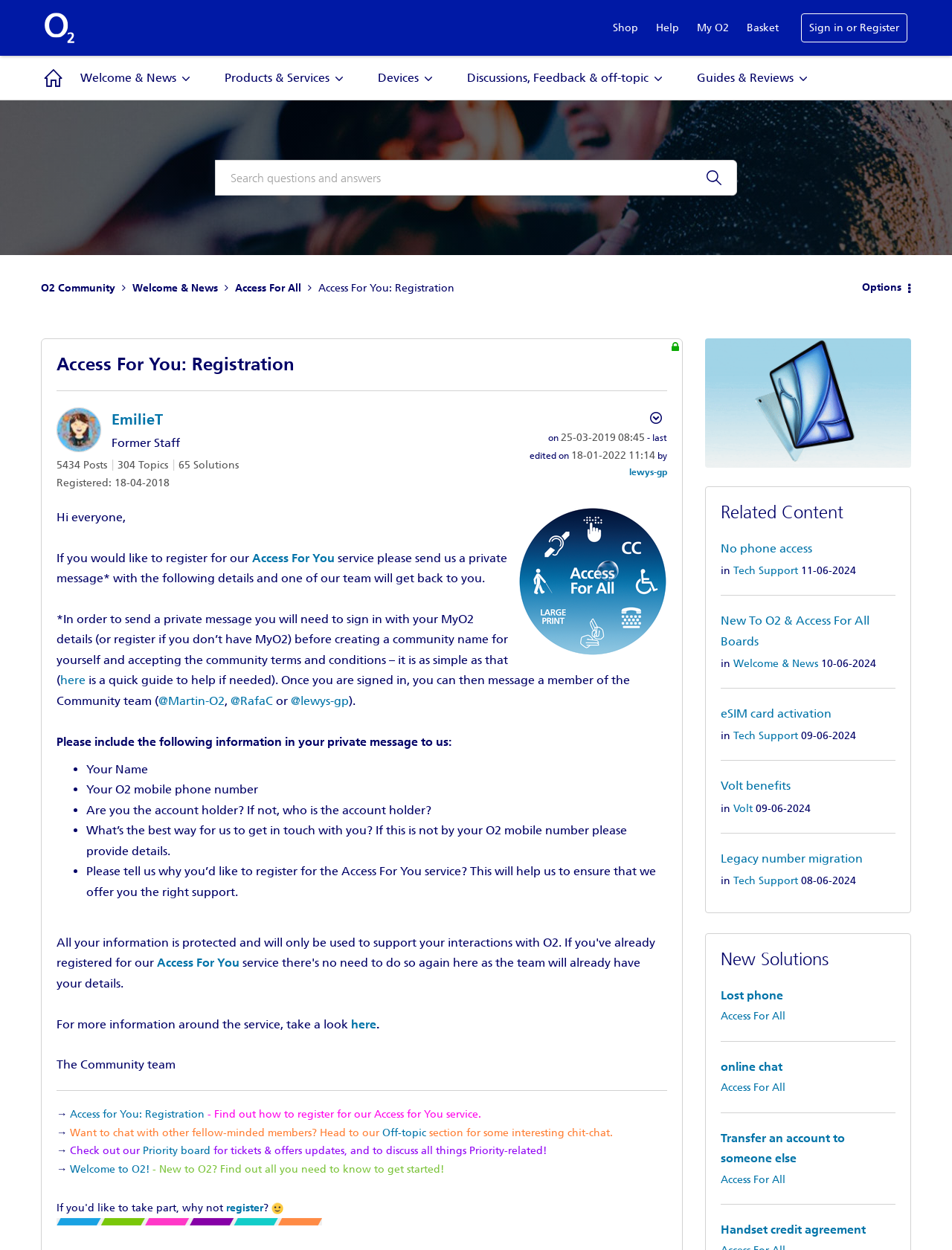Describe the entire webpage, focusing on both content and design.

This webpage is about registering for the "Access For You" service on the O2 Community platform. At the top, there is a navigation bar with links to "Shop", "Help", "My O2", and "Basket". Below this, there is a heading that reads "Access For You: Registration" and a profile picture of a user named EmilieT, who is a former staff member. 

To the right of the profile picture, there is information about EmilieT, including the number of posts, topics, and solutions they have contributed to the community. Below this, there is a button to show post options and a timestamp indicating when the post was last edited.

The main content of the page is a message from EmilieT, which explains how to register for the "Access For You" service. The message requests that users send a private message with their name, O2 mobile phone number, and other details to one of the community team members, such as Martin-O2, RafaC, or lewys-gp. The message also provides a link to a quick guide on how to send a private message.

Below this, there is a list of information that users need to include in their private message, including their name, O2 mobile phone number, and the best way for the community team to contact them. There is also a request for users to explain why they would like to register for the "Access For You" service.

At the bottom of the page, there are links to more information about the "Access For You" service and a reminder to sign in with MyO2 details to send a private message.